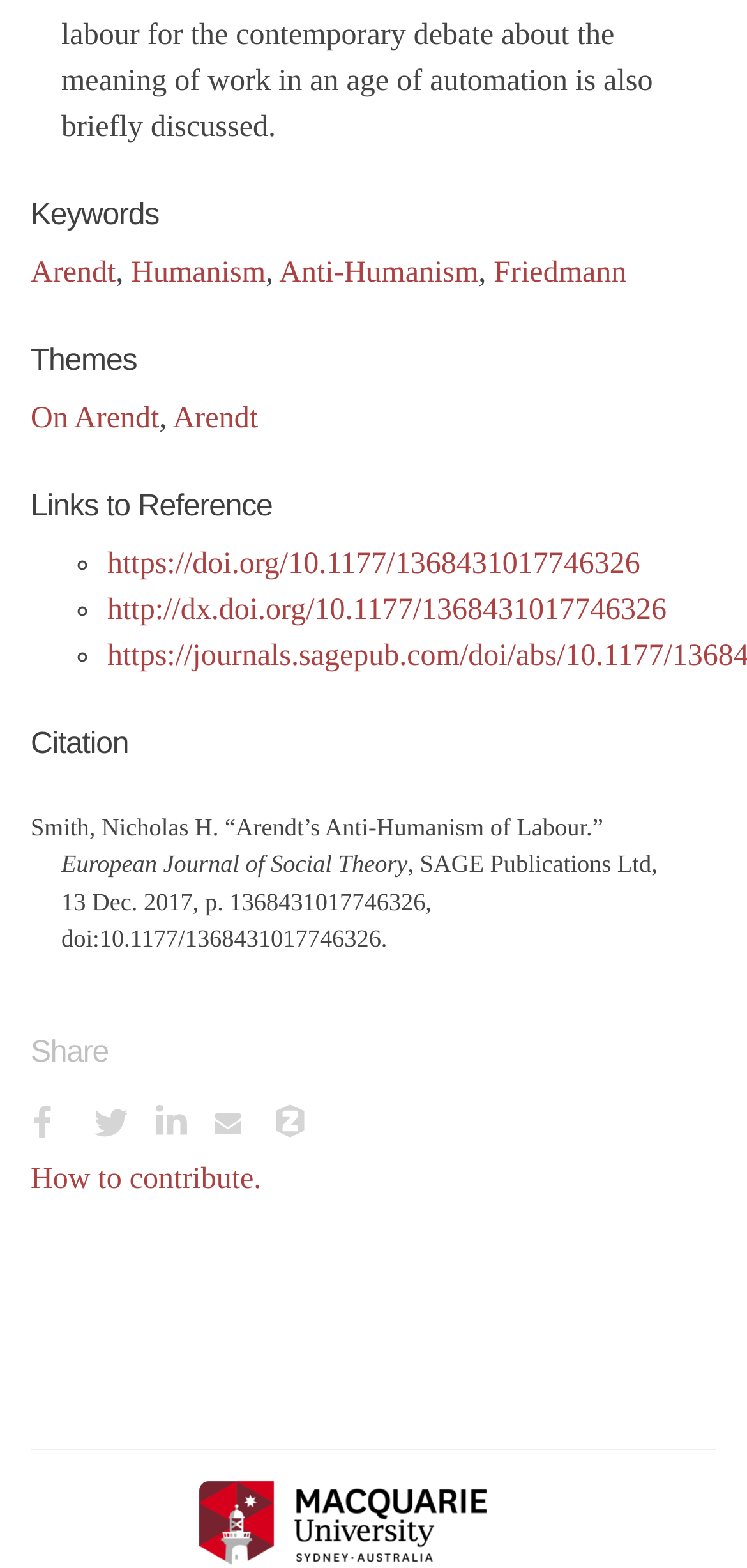Please identify the bounding box coordinates of the area that needs to be clicked to fulfill the following instruction: "Click on the 'How to contribute' link."

[0.041, 0.742, 0.35, 0.762]